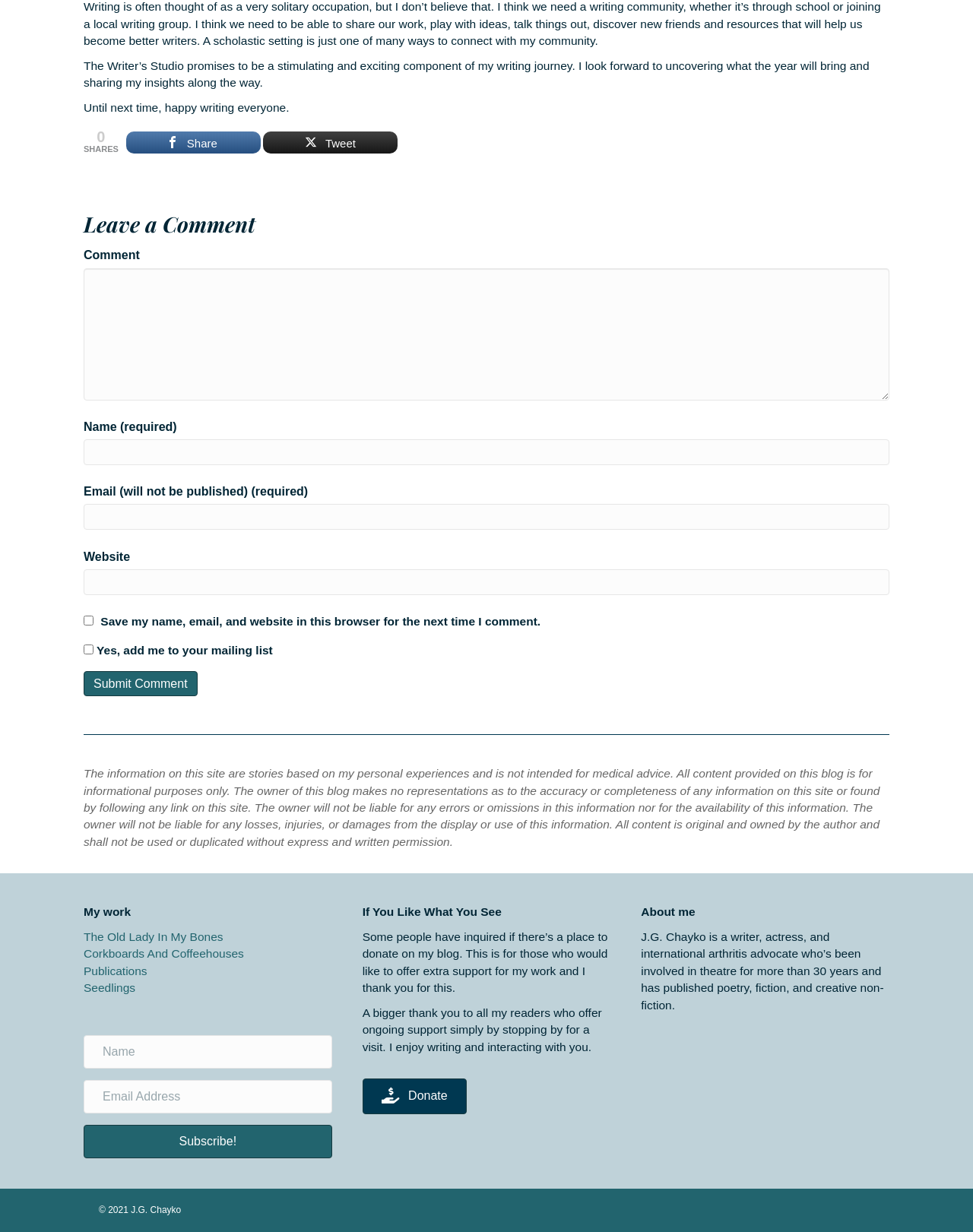Find the bounding box coordinates of the area to click in order to follow the instruction: "Share the post".

[0.13, 0.107, 0.268, 0.125]